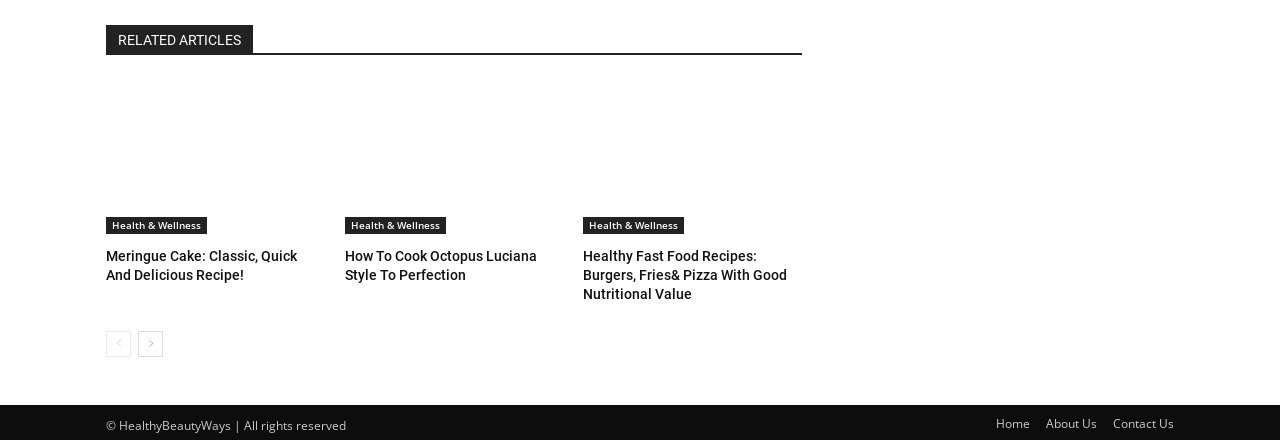Please find the bounding box coordinates of the element that must be clicked to perform the given instruction: "contact us". The coordinates should be four float numbers from 0 to 1, i.e., [left, top, right, bottom].

[0.87, 0.935, 0.917, 0.973]